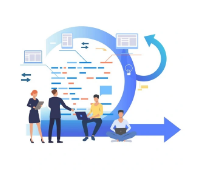What is the woman holding?
Please use the visual content to give a single word or phrase answer.

Documents